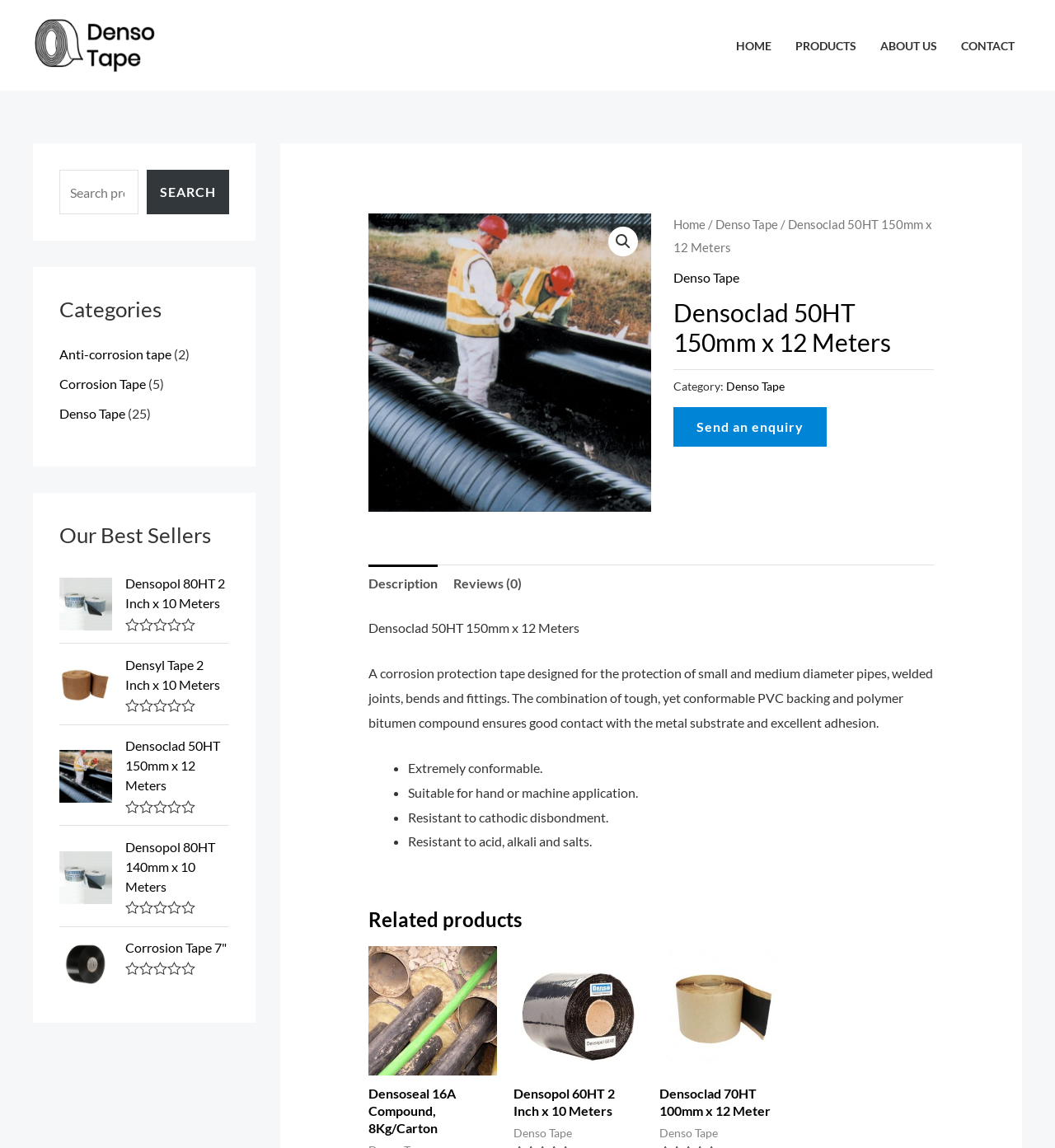Given the element description alt="Denso Tape Logo", predict the bounding box coordinates for the UI element in the webpage screenshot. The format should be (top-left x, top-left y, bottom-right x, bottom-right y), and the values should be between 0 and 1.

[0.027, 0.031, 0.152, 0.045]